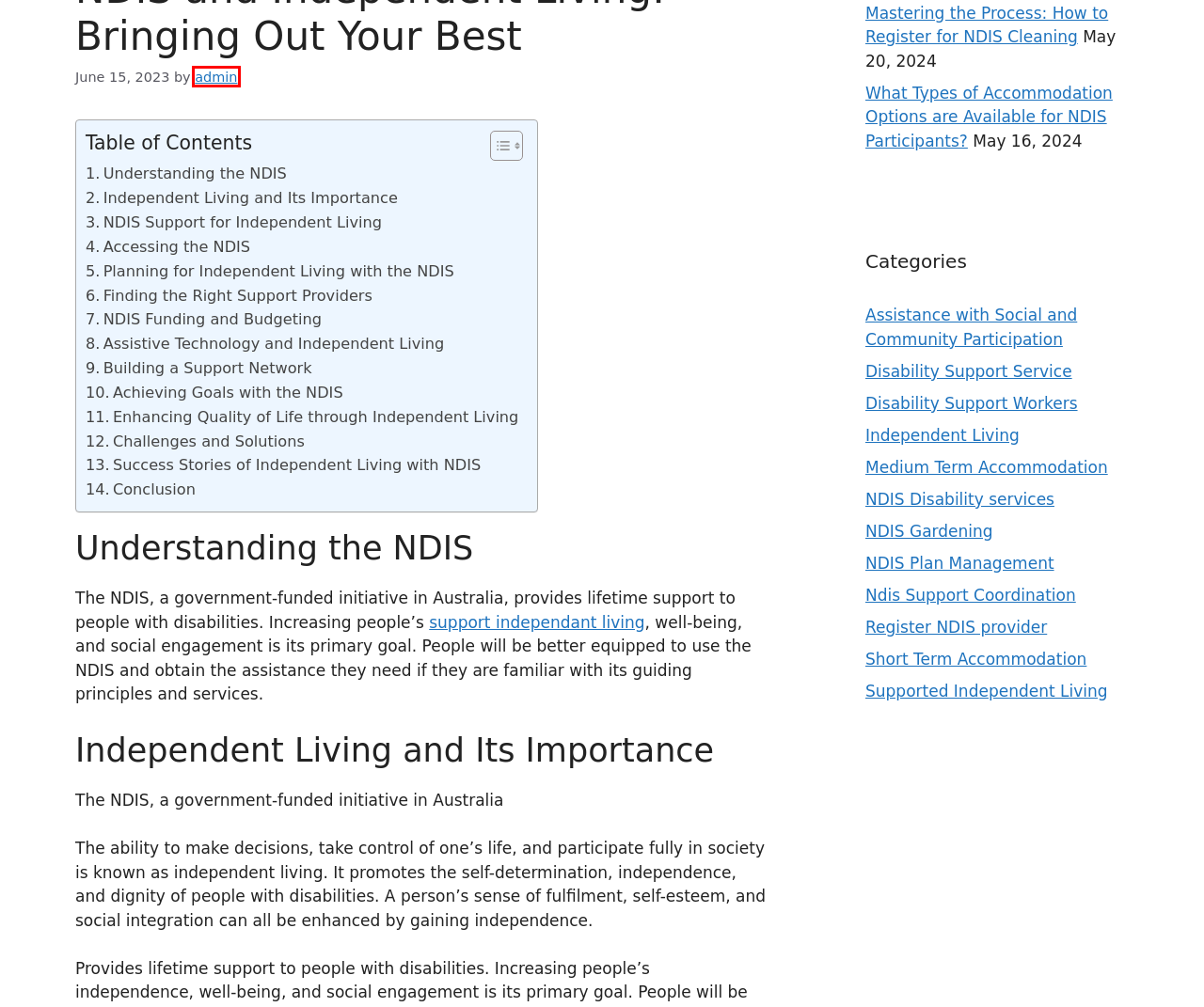With the provided screenshot showing a webpage and a red bounding box, determine which webpage description best fits the new page that appears after clicking the element inside the red box. Here are the options:
A. Empowering Lives: Disability Support Workers Blogs
B. Shunnga MLMW | Author Profile | My Life My Way
C. NDIS Journey: Expert Support Coordination for Empowered Living
D. Guide for Discover Register NDIS Provider | My Life My Way
E. Short-Term Comfort : Your Ideal Accommodation Solution
F. Ndis Medium-Term Accommodation Solutions | My life my way
G. Independent Living Archives - My Life My Way
H. Supported Independent Living Specialists Adelaide | SIL Providers

B